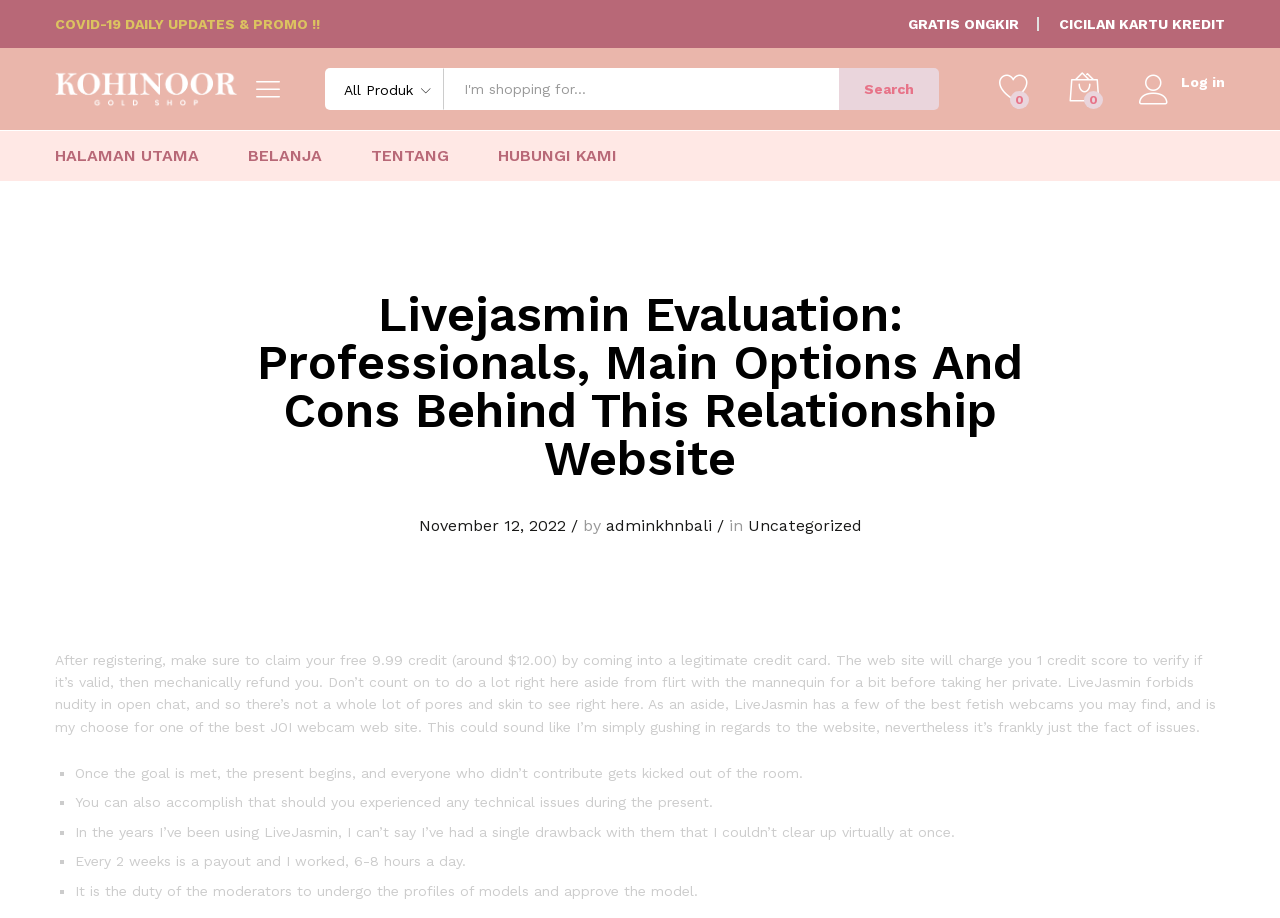Find the main header of the webpage and produce its text content.

Livejasmin Evaluation: Professionals, Main Options And Cons Behind This Relationship Website